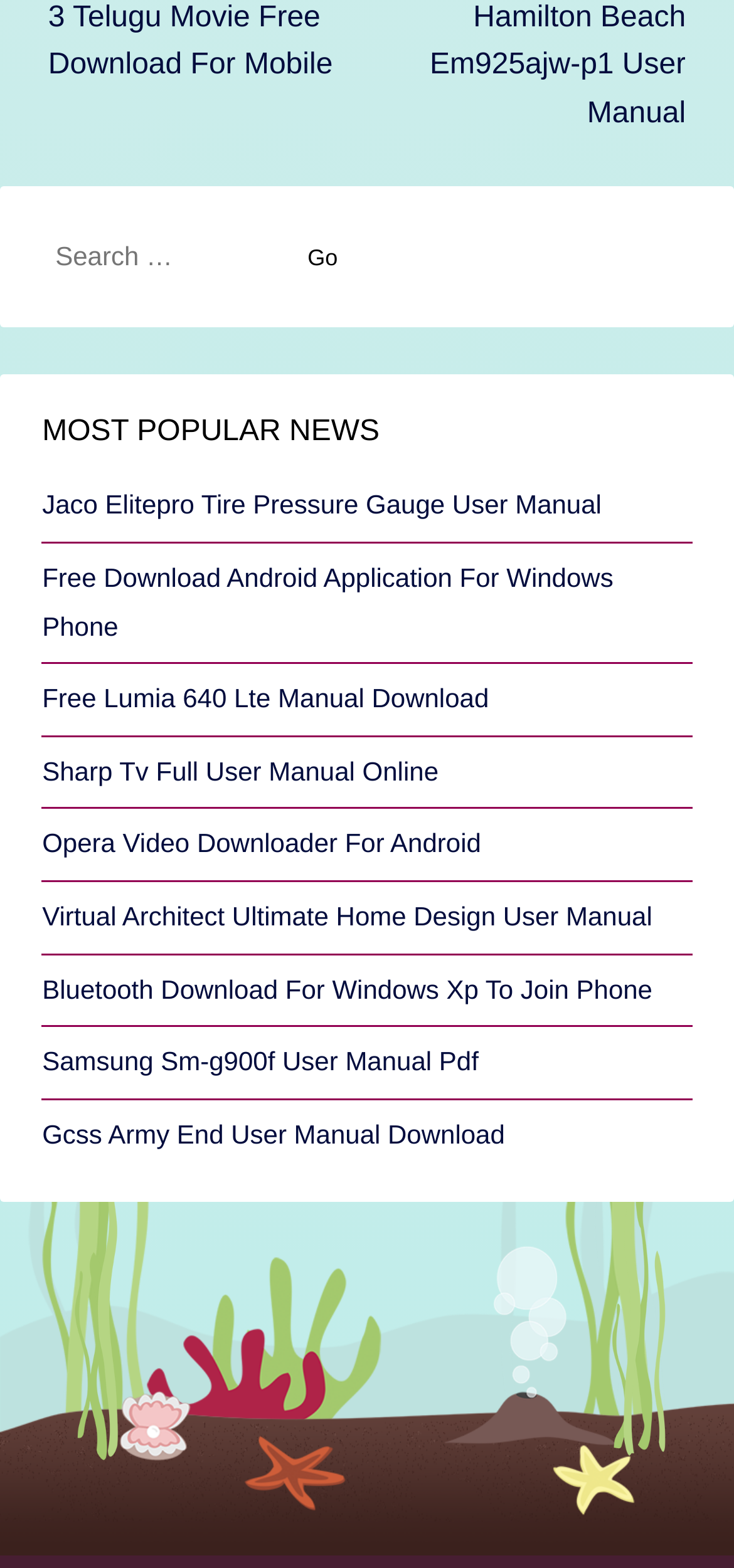Identify the bounding box coordinates of the clickable region required to complete the instruction: "Download 'Jaco Elitepro Tire Pressure Gauge User Manual'". The coordinates should be given as four float numbers within the range of 0 and 1, i.e., [left, top, right, bottom].

[0.057, 0.312, 0.82, 0.332]